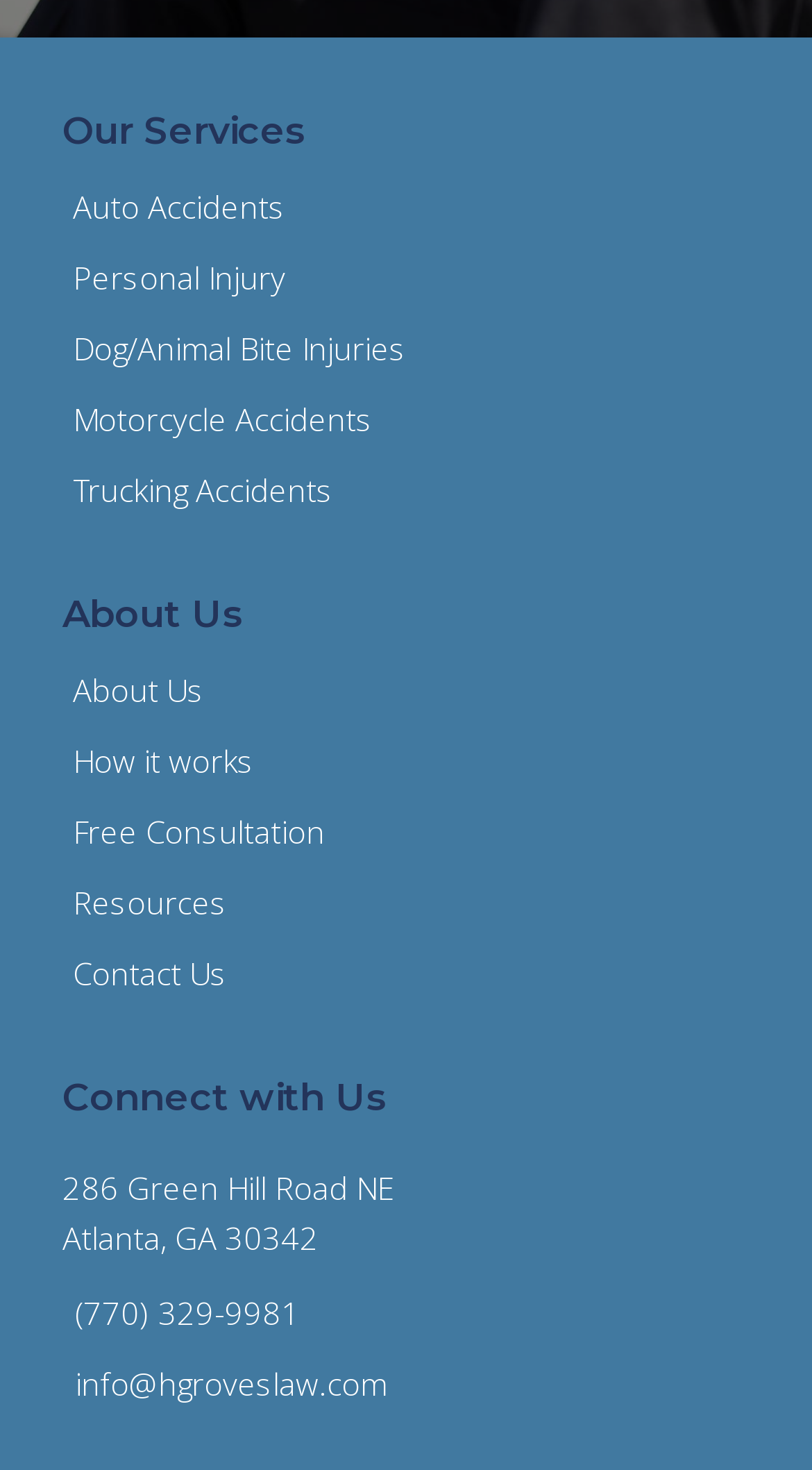How can I contact the law firm?
Please give a detailed and elaborate explanation in response to the question.

The law firm can be contacted through phone number (770) 329-9981 or email info@hgroveslaw.com, as mentioned in the 'Connect with Us' section.